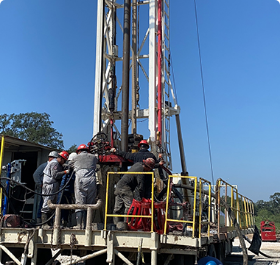What is the significance of the image in the context of energy initiatives?
Based on the image, give a concise answer in the form of a single word or short phrase.

Transition to new energy solutions